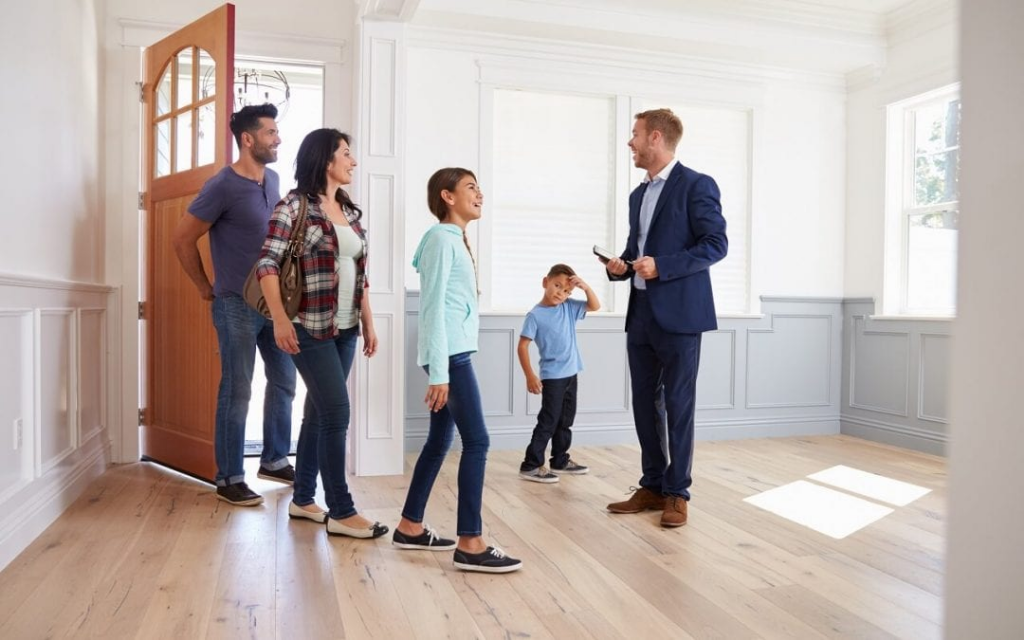Present an elaborate depiction of the scene captured in the image.

The image depicts a real estate agent in a professional setting, engaging with a family entering a newly opened home. The agent, dressed in a tailored suit and holding a phone, appears friendly and welcoming as he stands inside the well-lit room adorned with classic details such as wainscoting and ample windows. The family consists of four members: a father standing at the doorway, a woman beside him with a plaid shirt, and two children—one girl wearing a light blue sweater and jeans and a boy who playfully poses with his hand on his head. This scene captures the collaborative spirit of house hunting, emphasizing the benefits of working with a real estate agent when navigating the home-buying process. The spacious room and bright sunlight enhance the inviting atmosphere, reflecting the excitement of finding a new home.